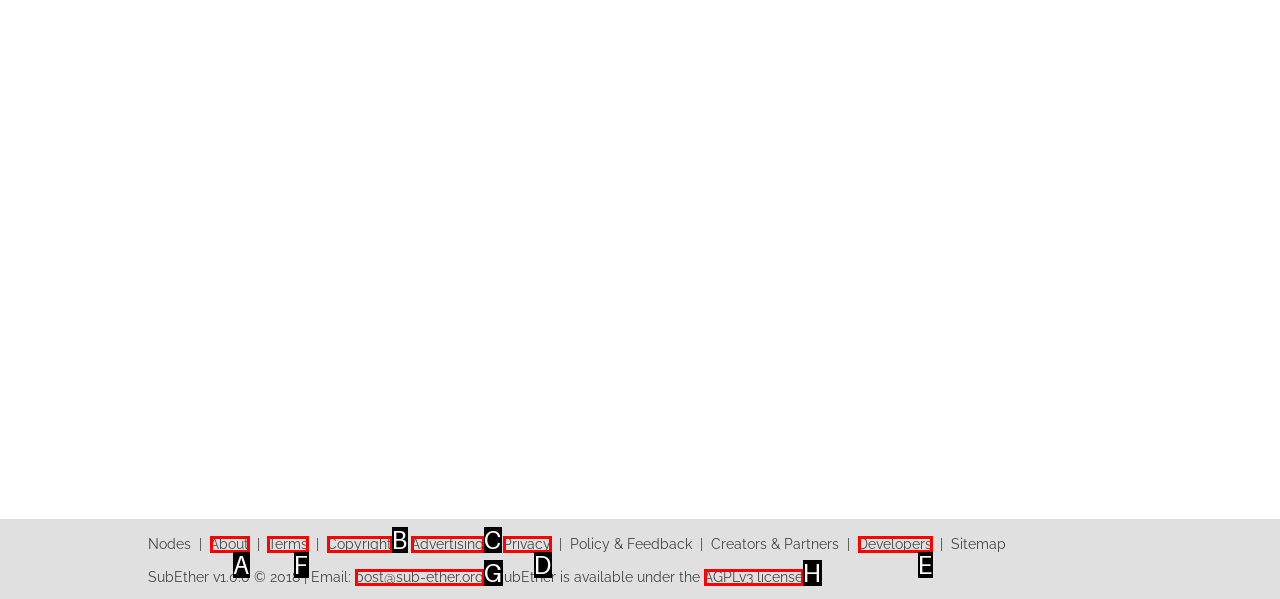Select the appropriate letter to fulfill the given instruction: view terms and conditions
Provide the letter of the correct option directly.

F